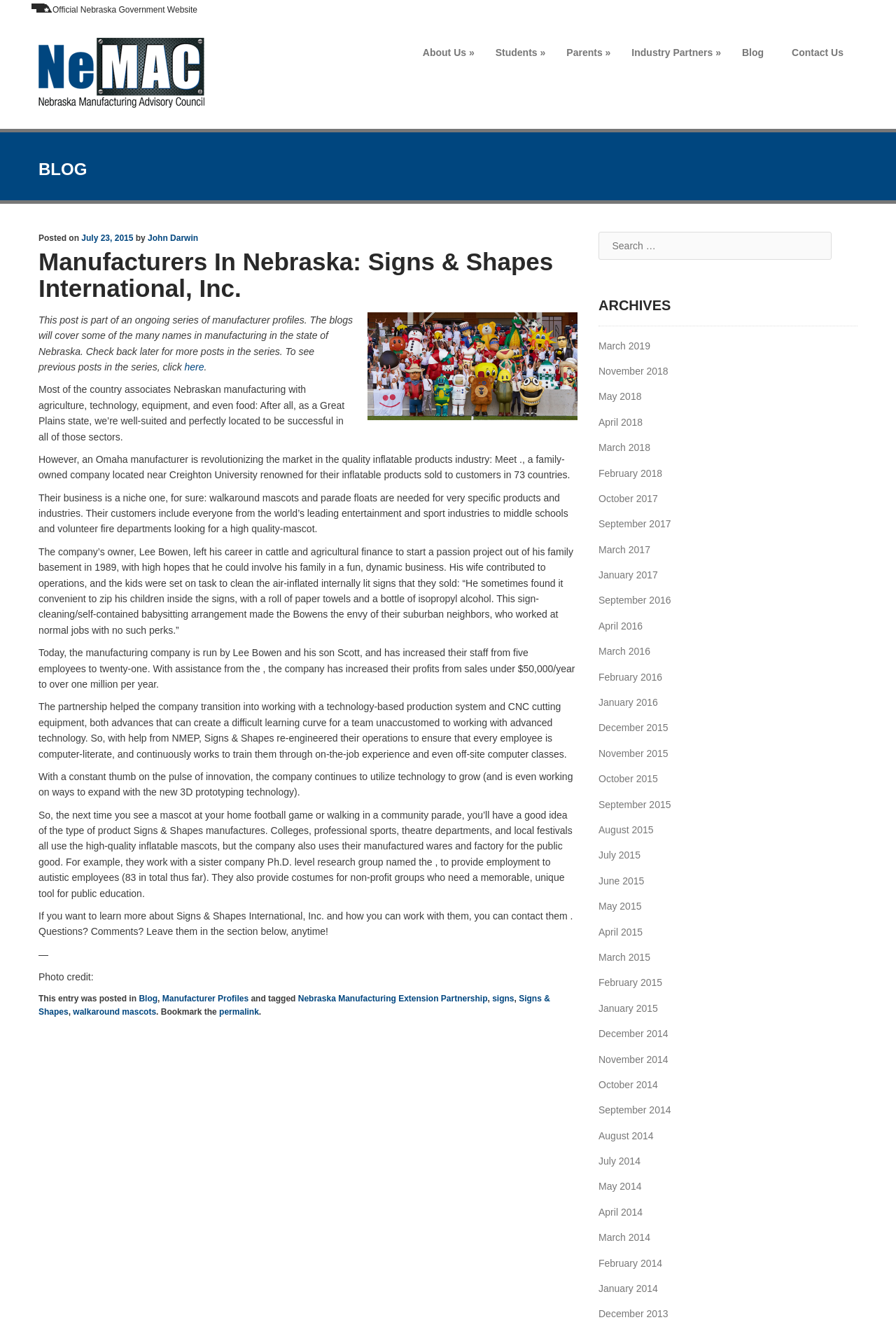Identify the bounding box coordinates for the UI element described as follows: "Hayden Valley at Alum Creek". Ensure the coordinates are four float numbers between 0 and 1, formatted as [left, top, right, bottom].

None